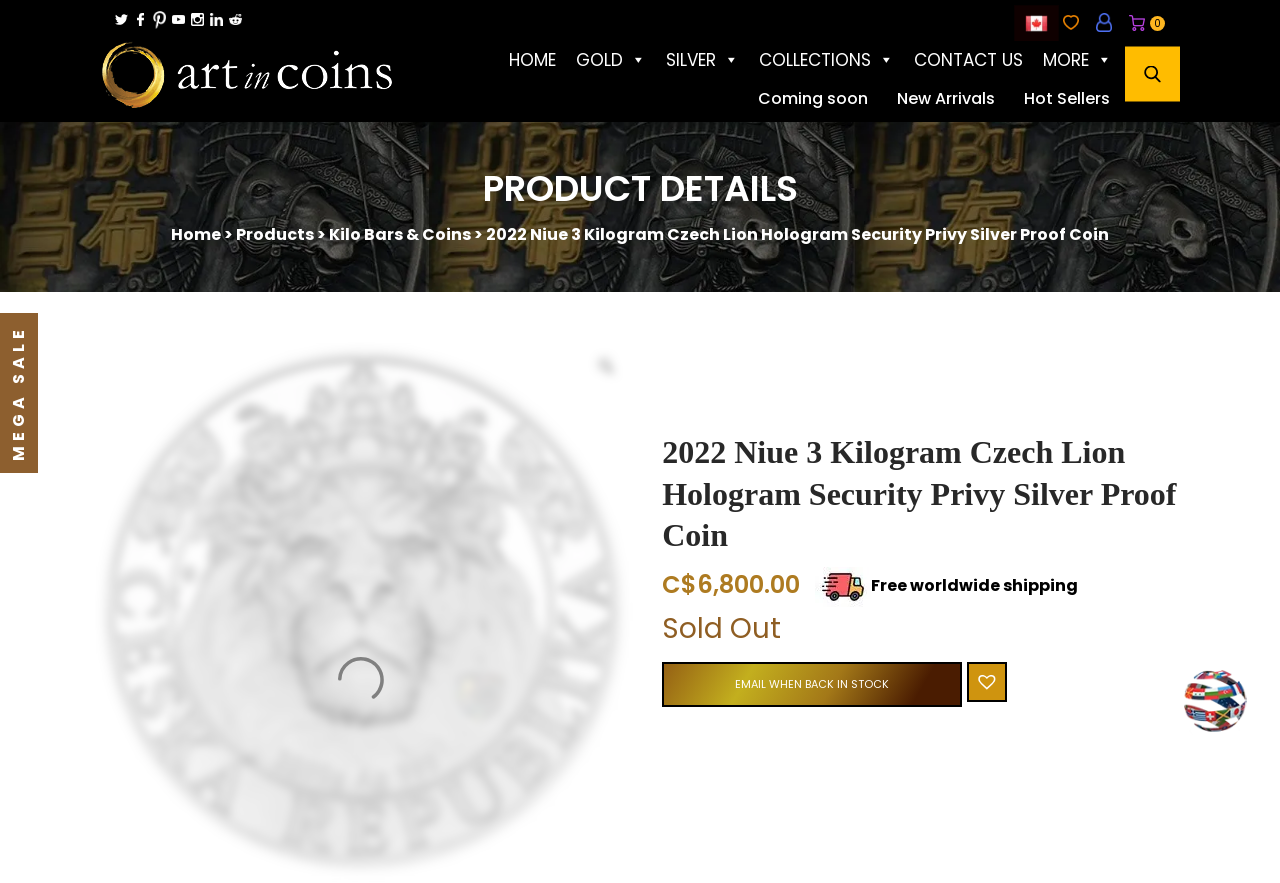Extract the bounding box coordinates of the UI element described: "New Arrivals". Provide the coordinates in the format [left, top, right, bottom] with values ranging from 0 to 1.

[0.701, 0.099, 0.777, 0.125]